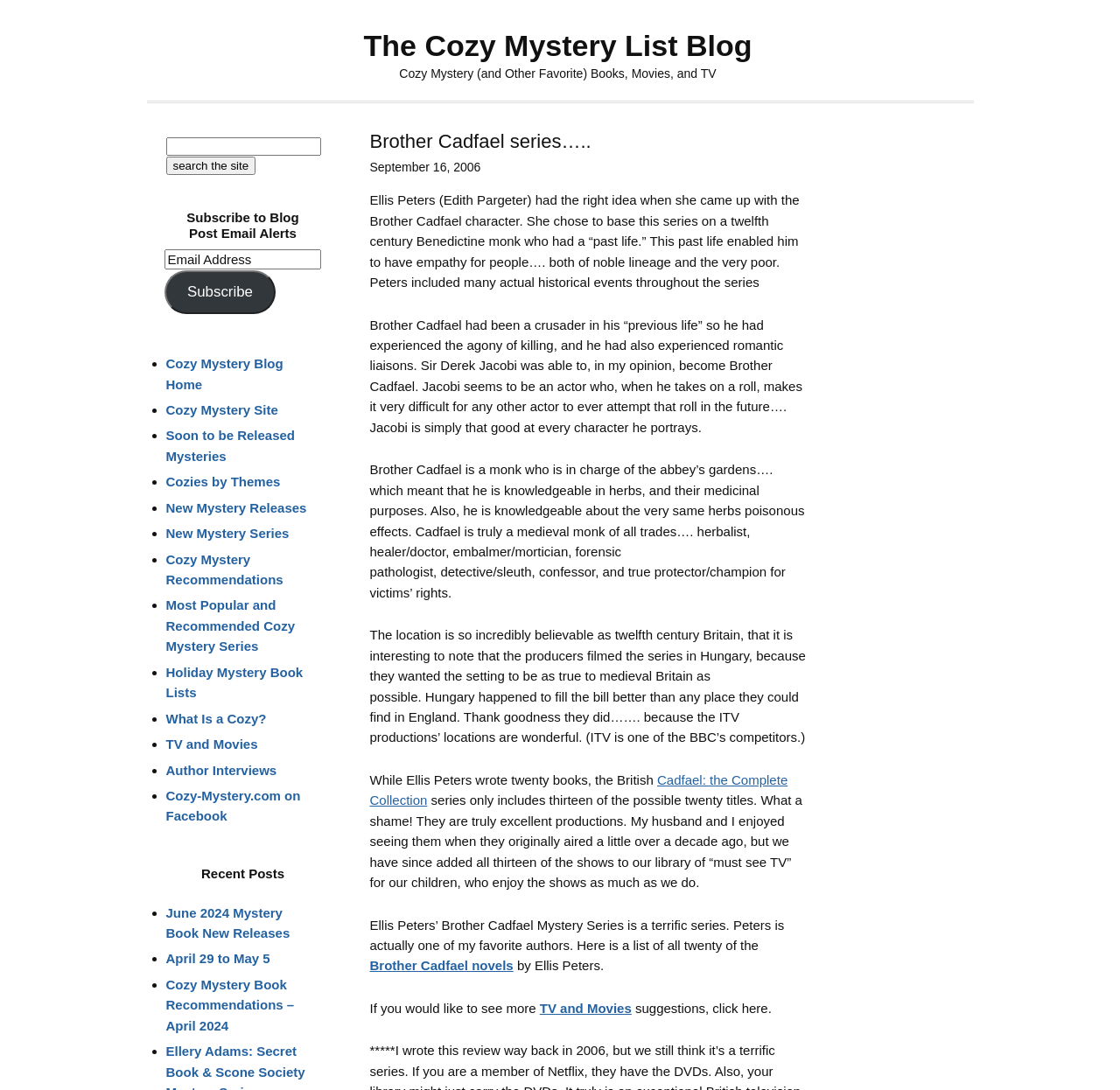Give a short answer to this question using one word or a phrase:
What is the name of the blog?

The Cozy Mystery List Blog